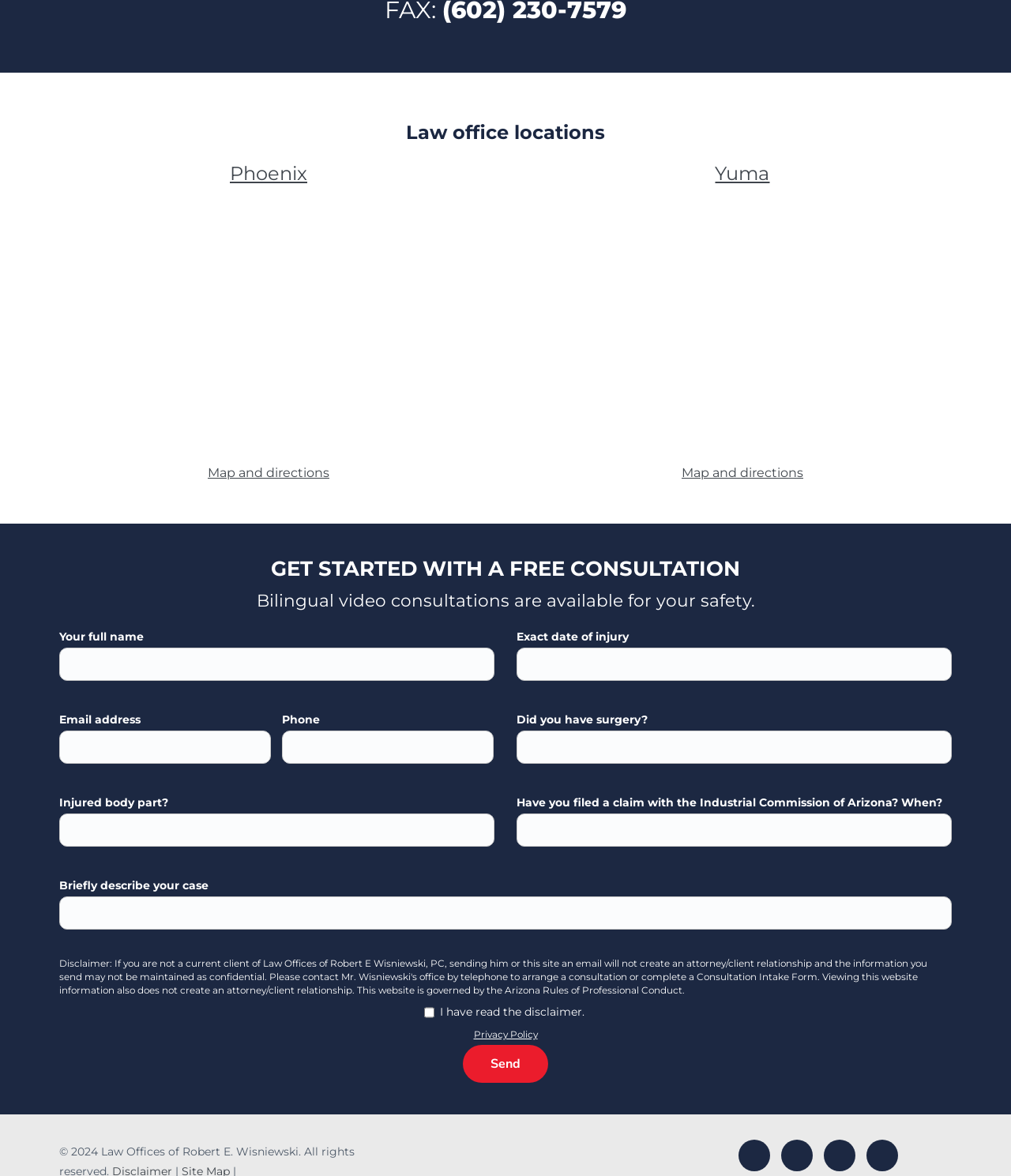Point out the bounding box coordinates of the section to click in order to follow this instruction: "Click on the 'Phoenix' link".

[0.043, 0.137, 0.488, 0.159]